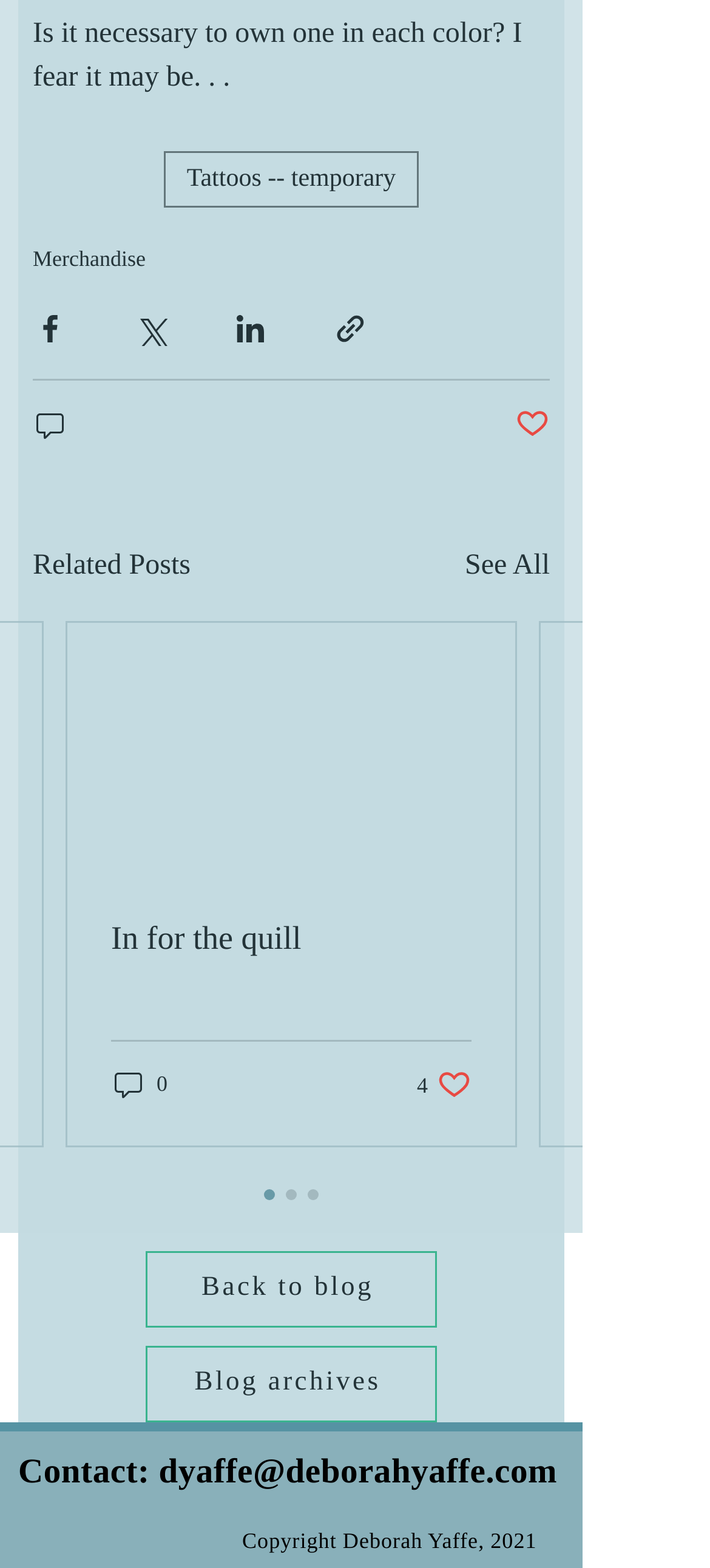Identify the bounding box coordinates of the element to click to follow this instruction: 'Go back to blog'. Ensure the coordinates are four float values between 0 and 1, provided as [left, top, right, bottom].

[0.205, 0.797, 0.615, 0.846]